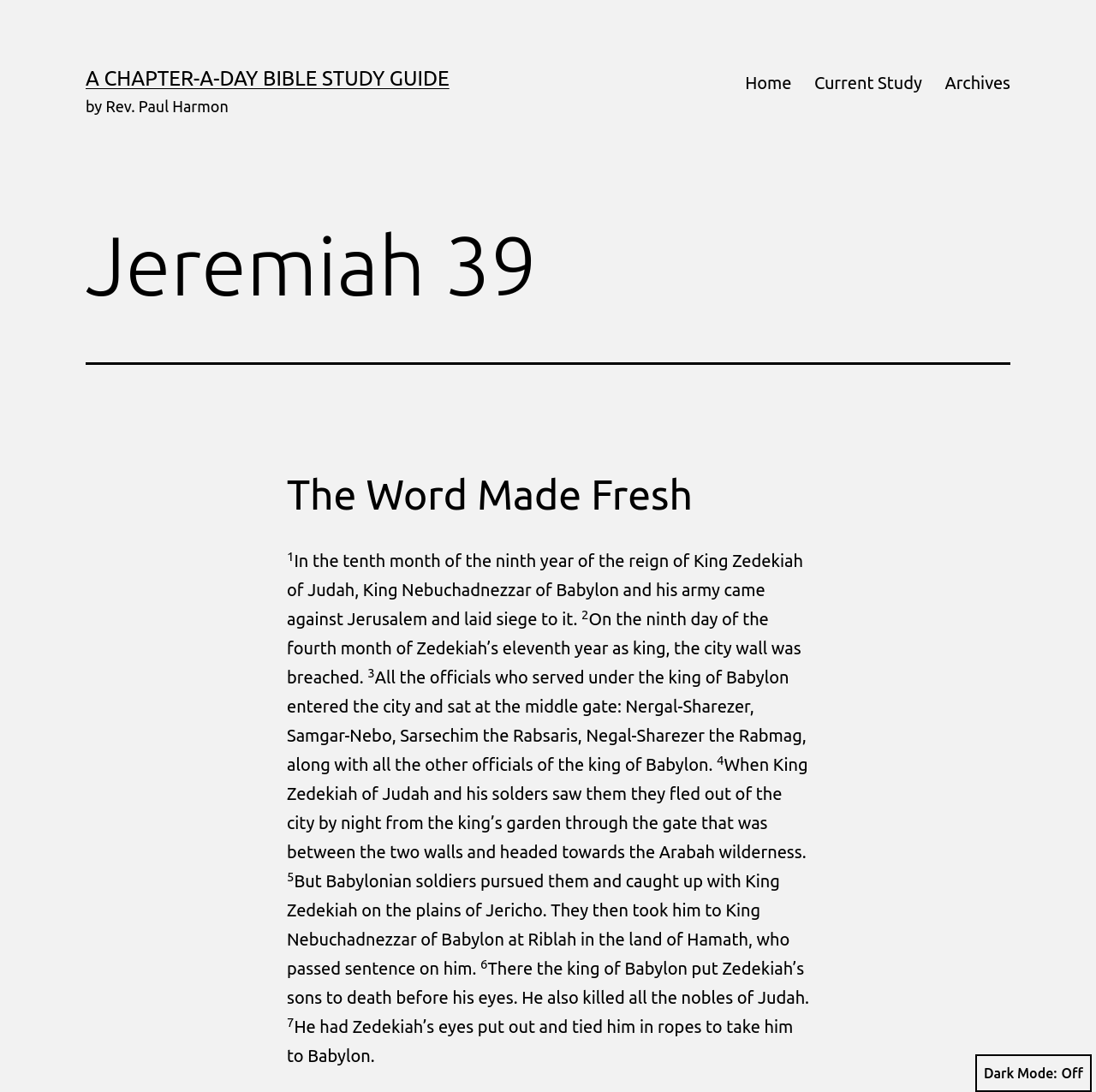Identify the bounding box for the UI element specified in this description: "Visit BestCareMN.com »". The coordinates must be four float numbers between 0 and 1, formatted as [left, top, right, bottom].

None